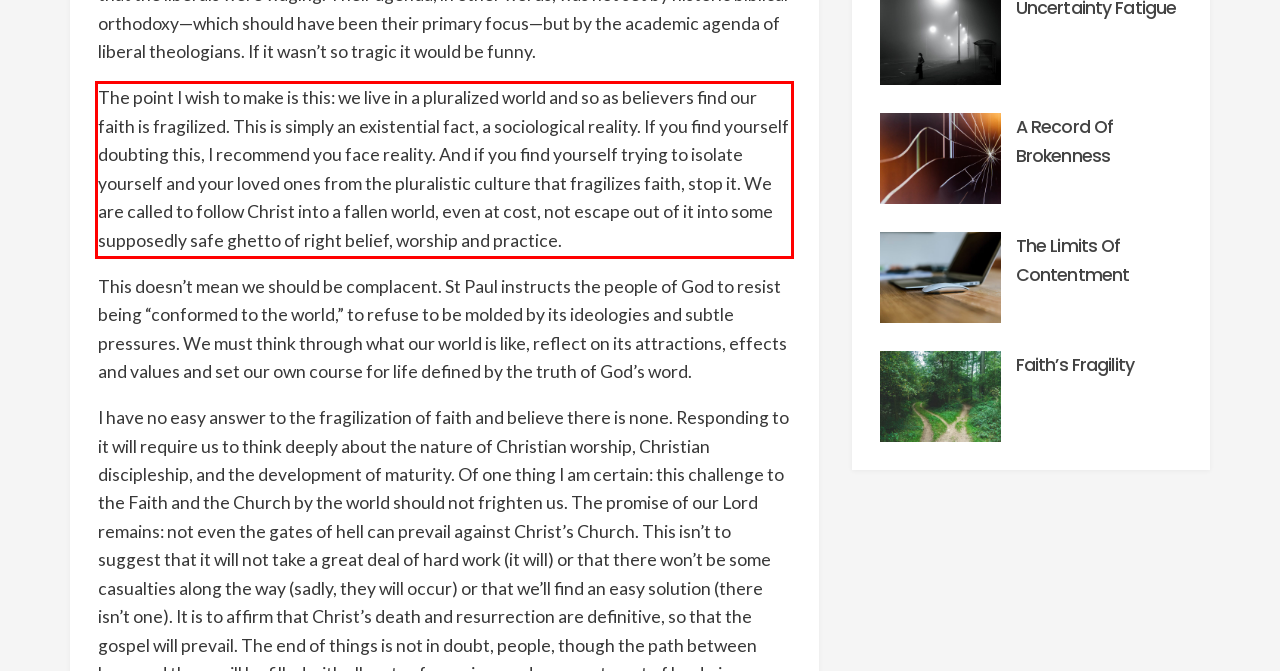You are given a webpage screenshot with a red bounding box around a UI element. Extract and generate the text inside this red bounding box.

The point I wish to make is this: we live in a pluralized world and so as believers find our faith is fragilized. This is simply an existential fact, a sociological reality. If you find yourself doubting this, I recommend you face reality. And if you find yourself trying to isolate yourself and your loved ones from the pluralistic culture that fragilizes faith, stop it. We are called to follow Christ into a fallen world, even at cost, not escape out of it into some supposedly safe ghetto of right belief, worship and practice.